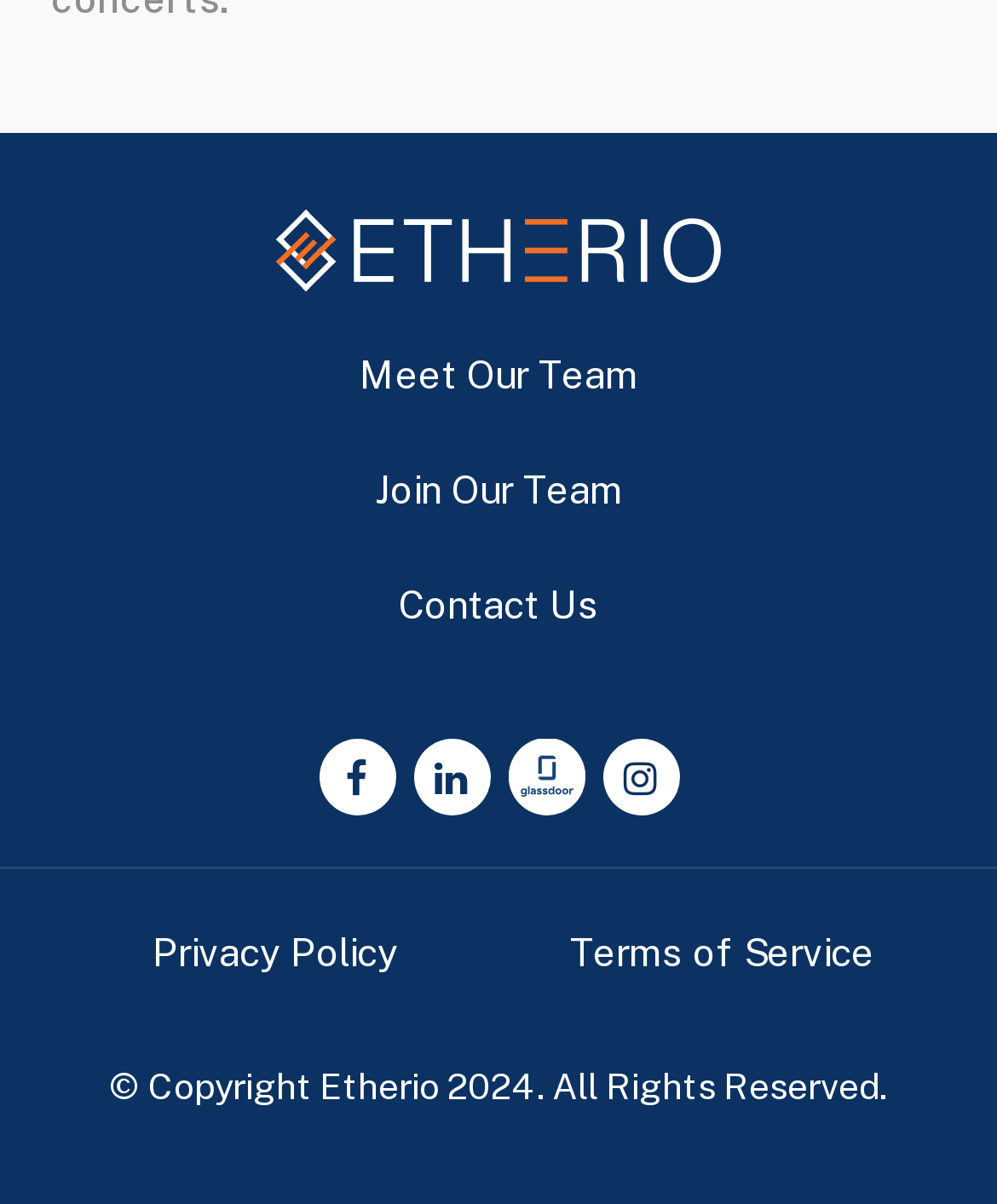Specify the bounding box coordinates of the area to click in order to follow the given instruction: "View Join Our Team."

[0.376, 0.389, 0.624, 0.425]